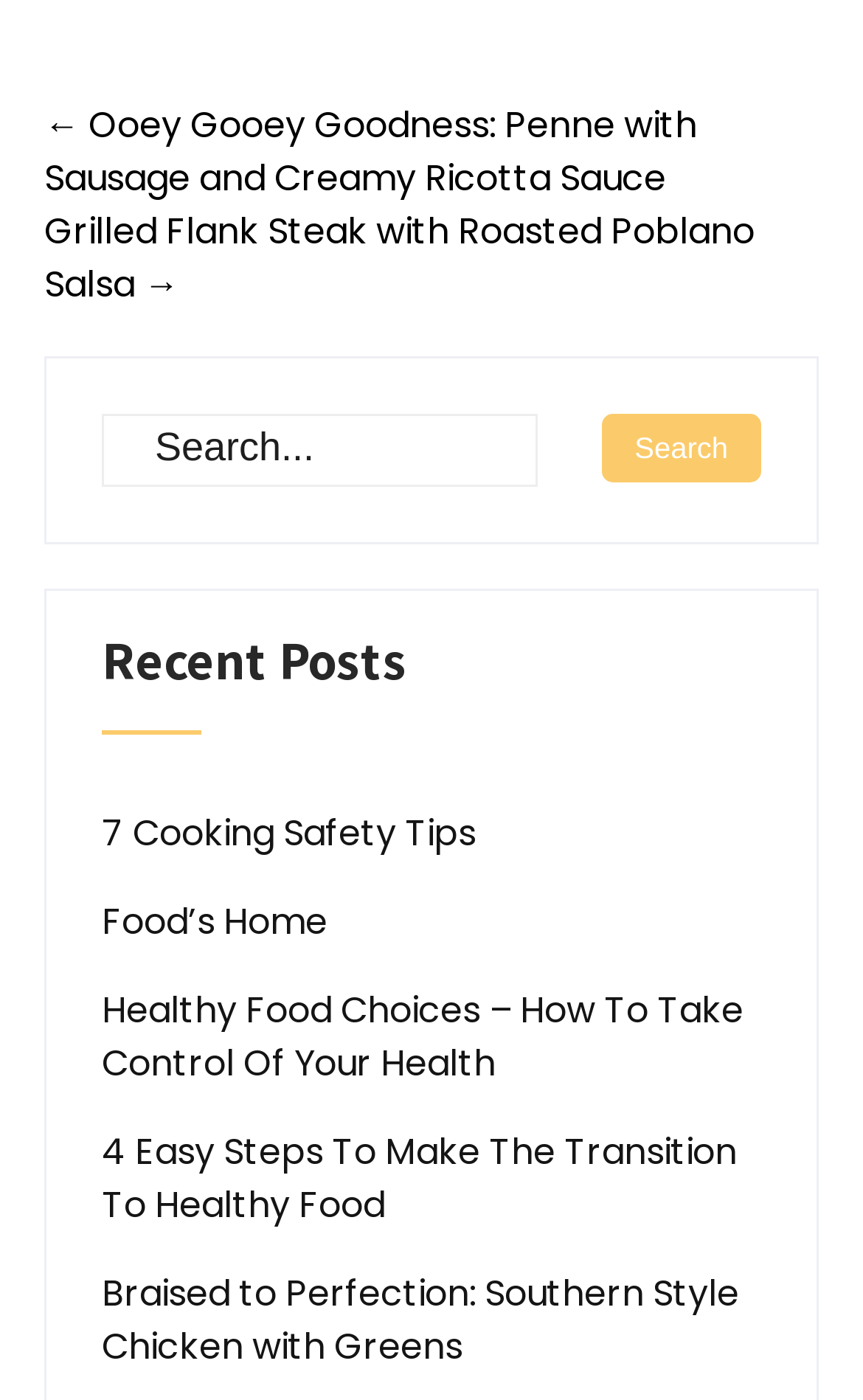Locate the bounding box coordinates of the item that should be clicked to fulfill the instruction: "go to admin page".

None